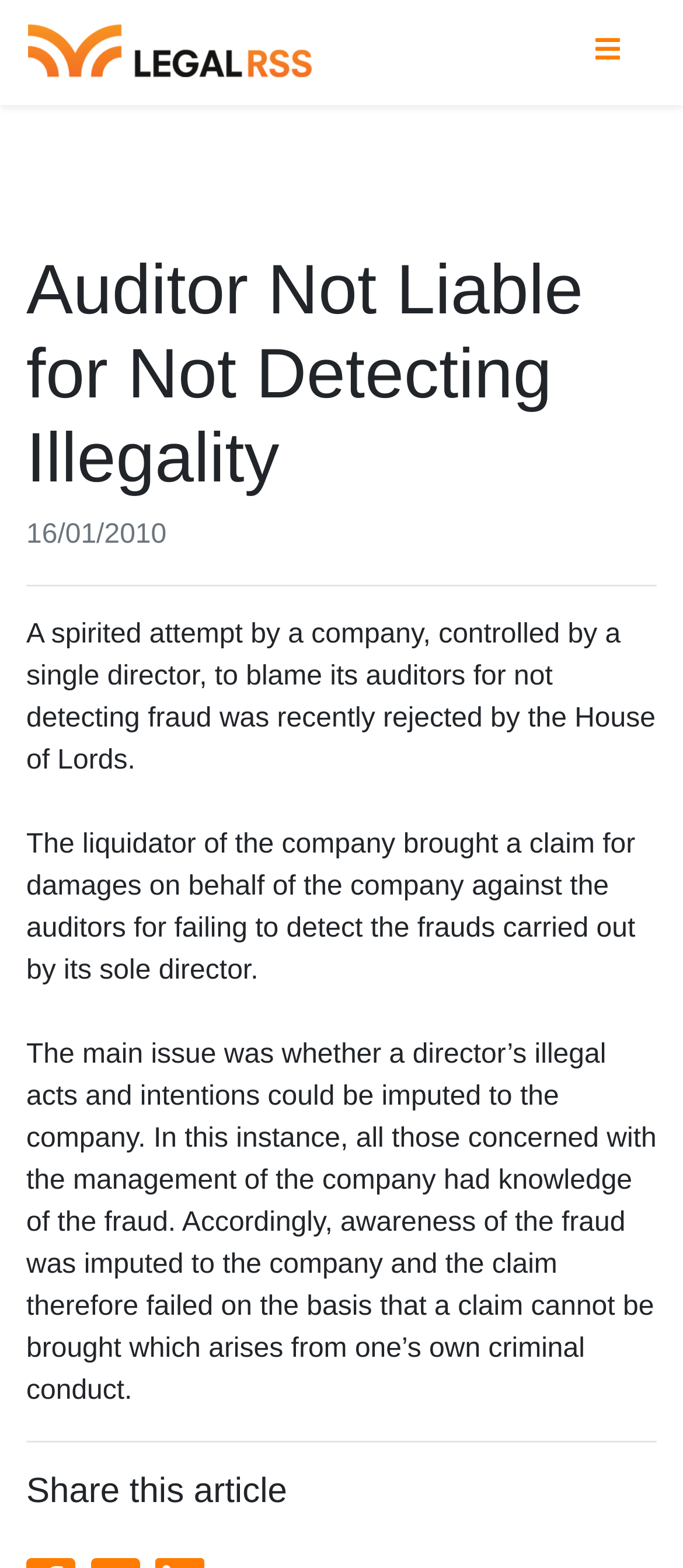What is the main issue in the article?
Could you please answer the question thoroughly and with as much detail as possible?

The main issue is mentioned in the static text element, which states 'The main issue was whether a director’s illegal acts and intentions could be imputed to the company.'